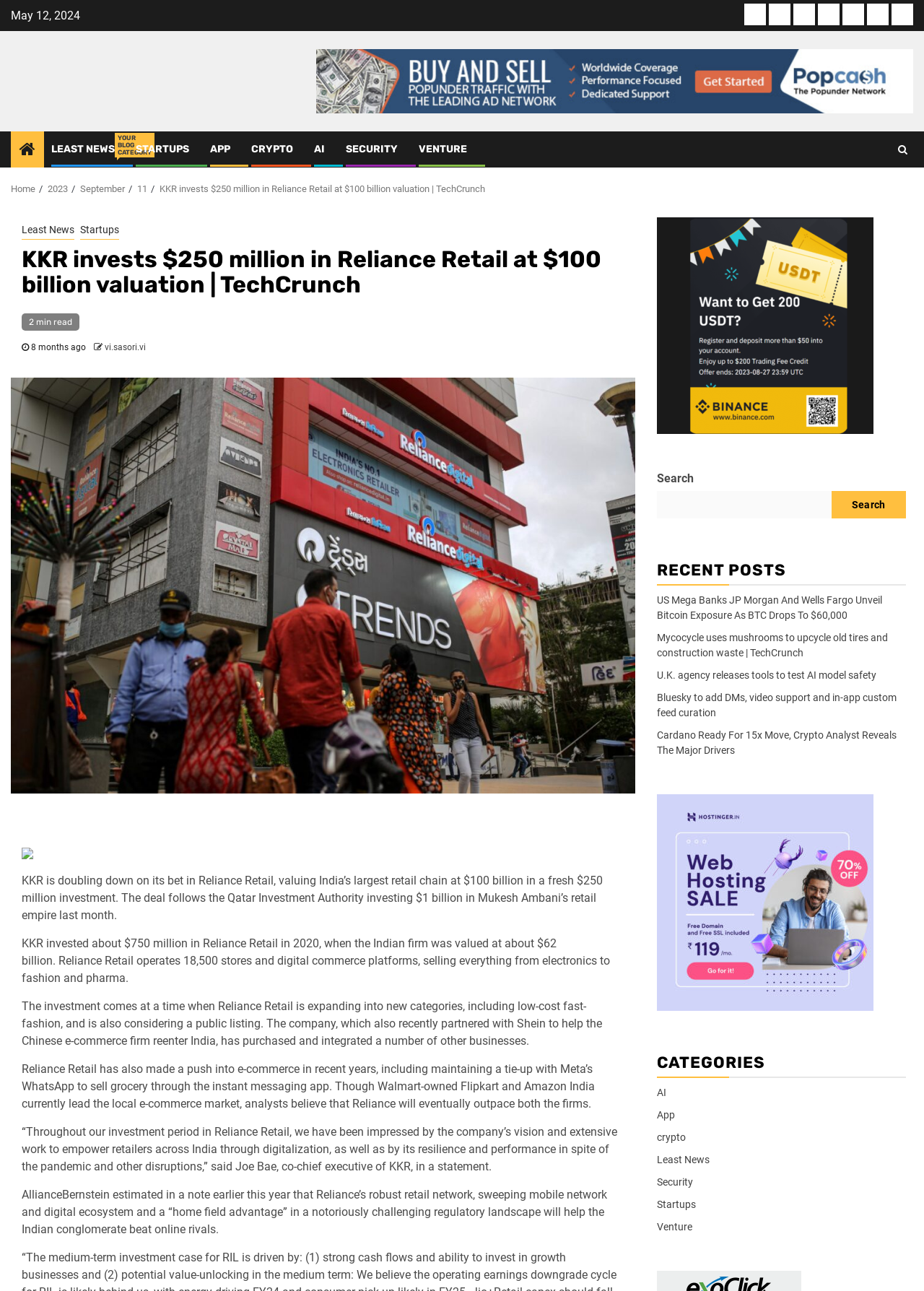Provide a single word or phrase answer to the question: 
What is the name of the CEO of KKR?

Joe Bae